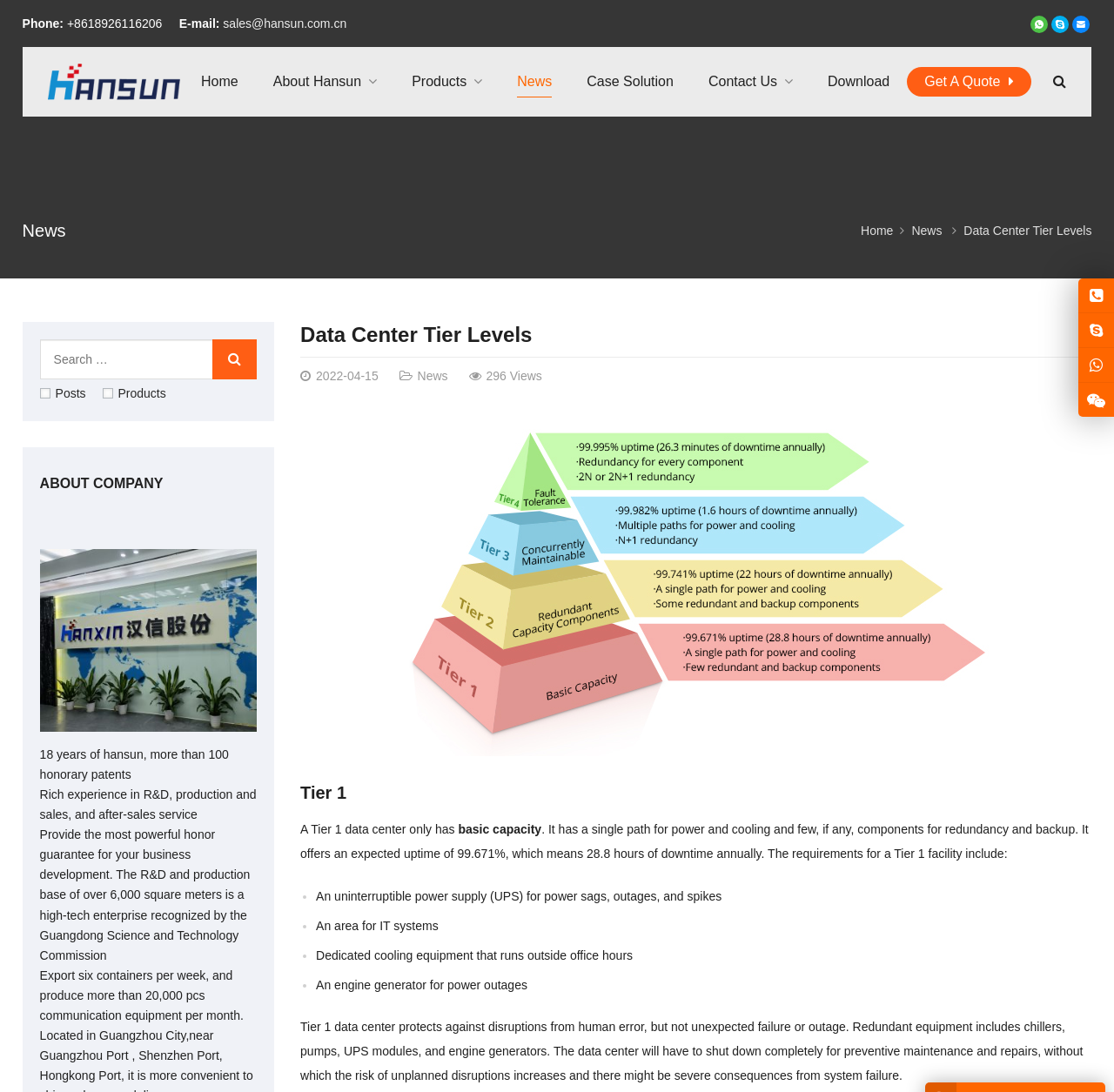How many containers does Hansun export per week?
Provide a detailed and well-explained answer to the question.

According to the webpage, Hansun exports six containers per week, and produces more than 20,000 pcs communication equipment per month.